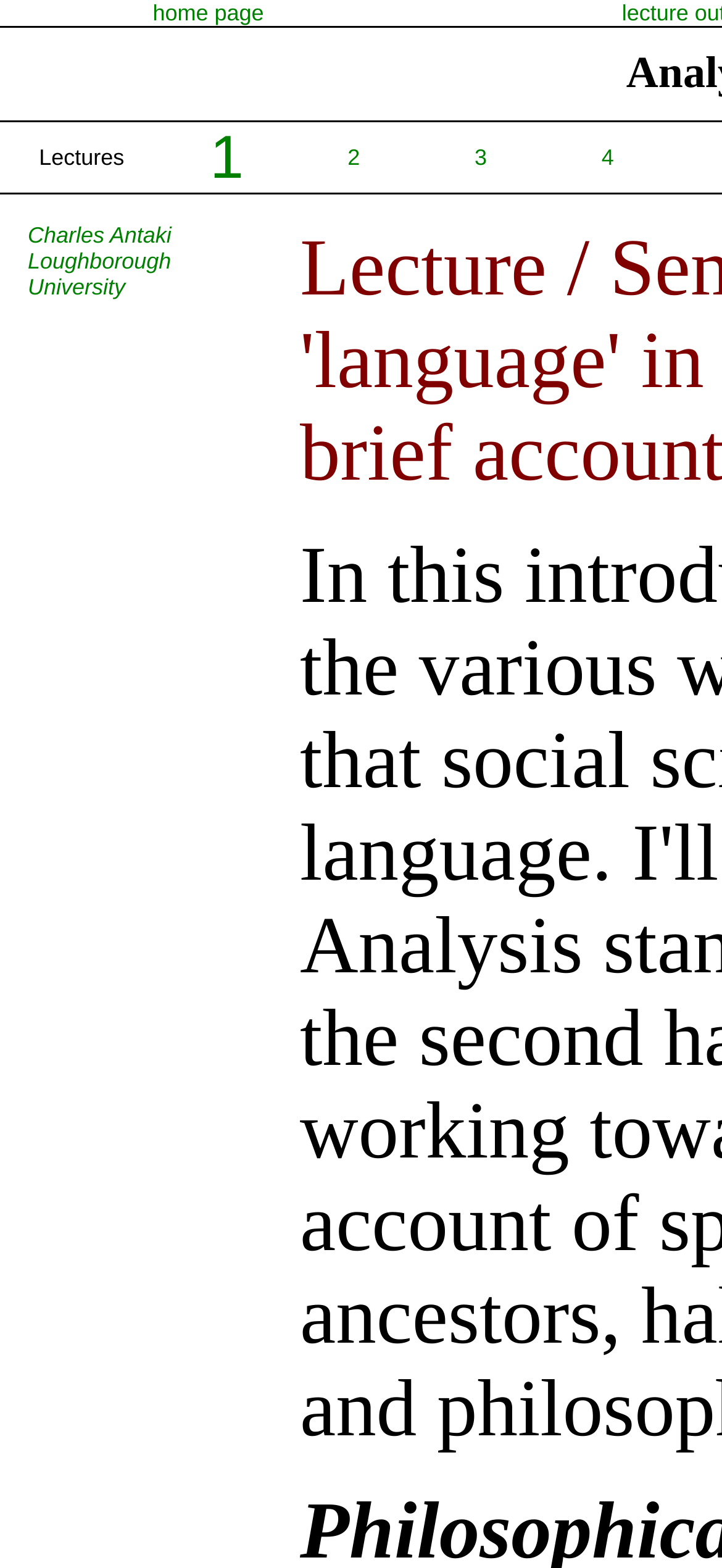Predict the bounding box for the UI component with the following description: "Loughborough University".

[0.038, 0.158, 0.237, 0.191]